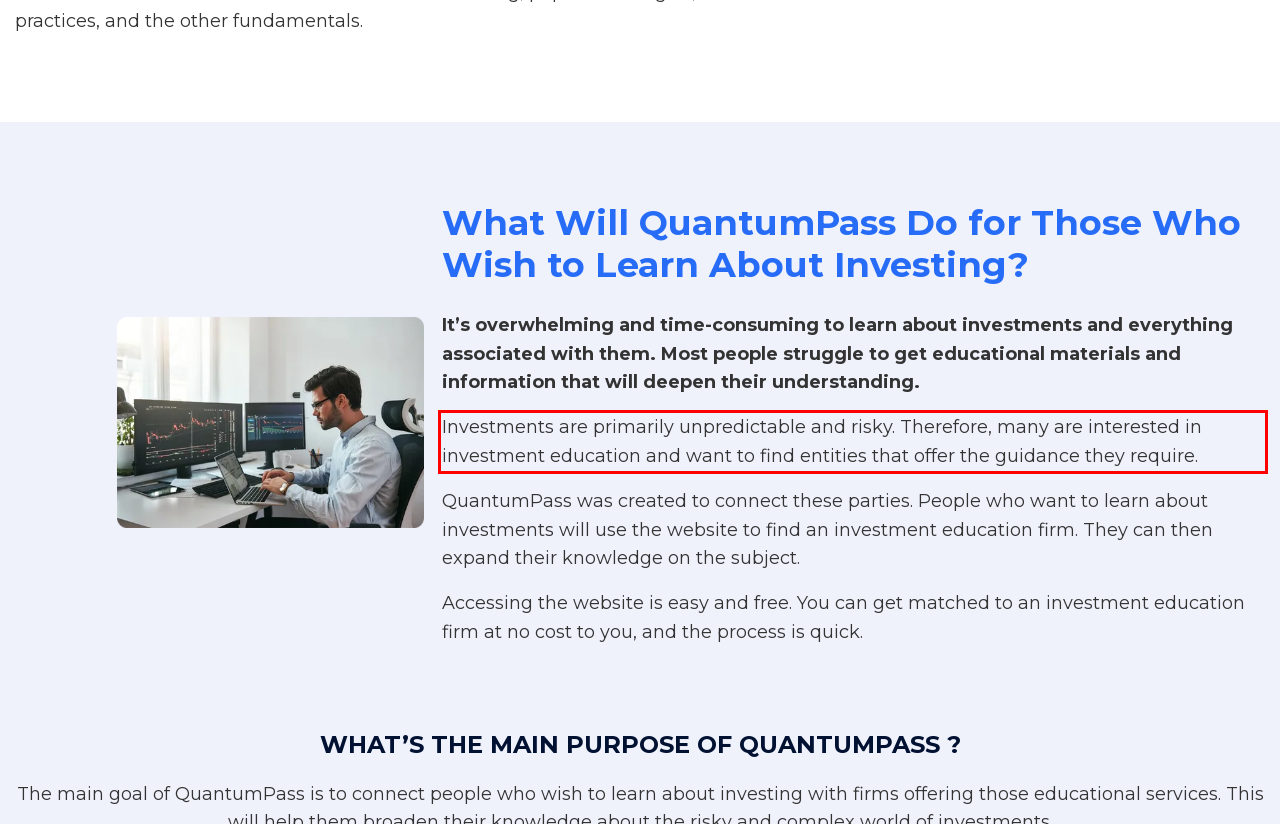Please examine the webpage screenshot and extract the text within the red bounding box using OCR.

Investments are primarily unpredictable and risky. Therefore, many are interested in investment education and want to find entities that offer the guidance they require.